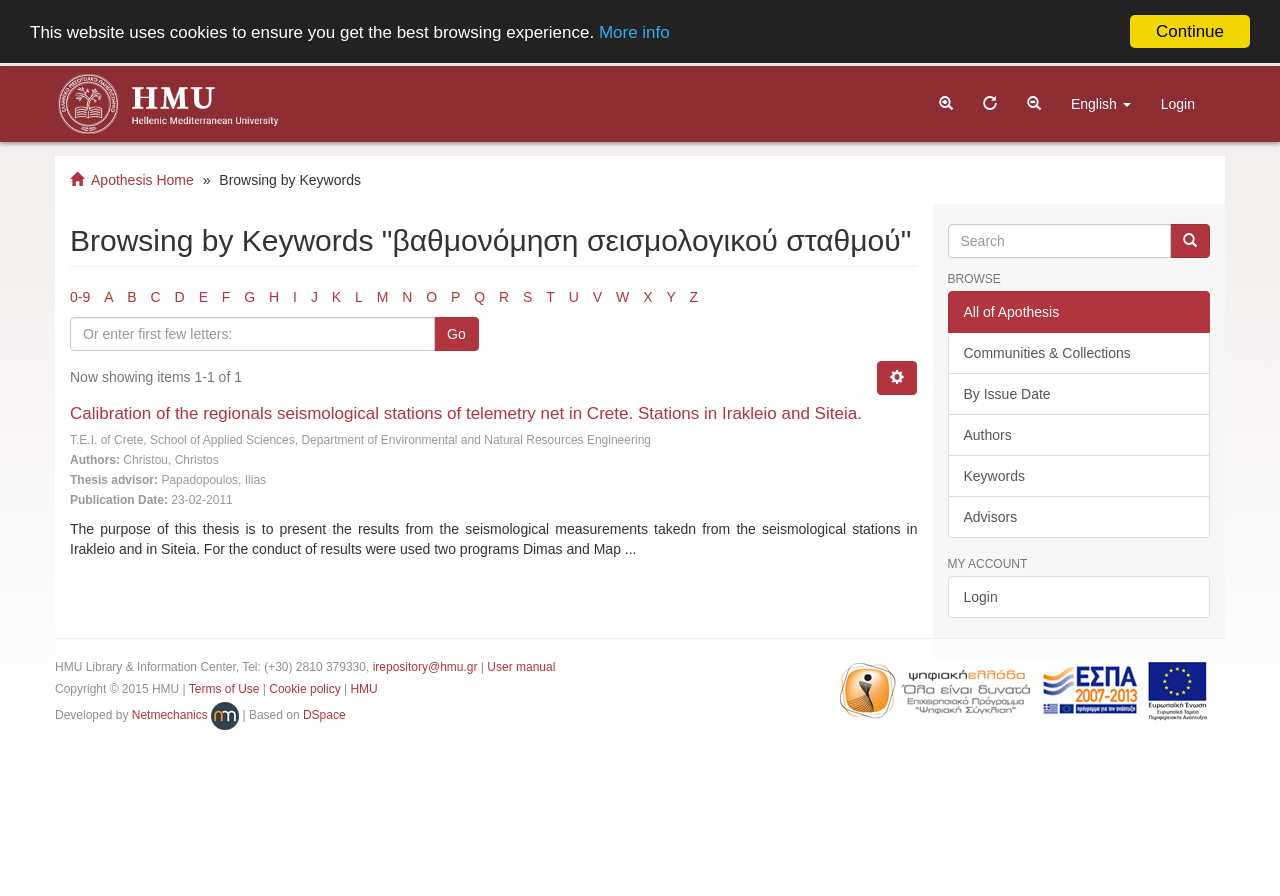Identify the bounding box coordinates for the UI element that matches this description: "name="query" placeholder="Search"".

[0.74, 0.25, 0.915, 0.288]